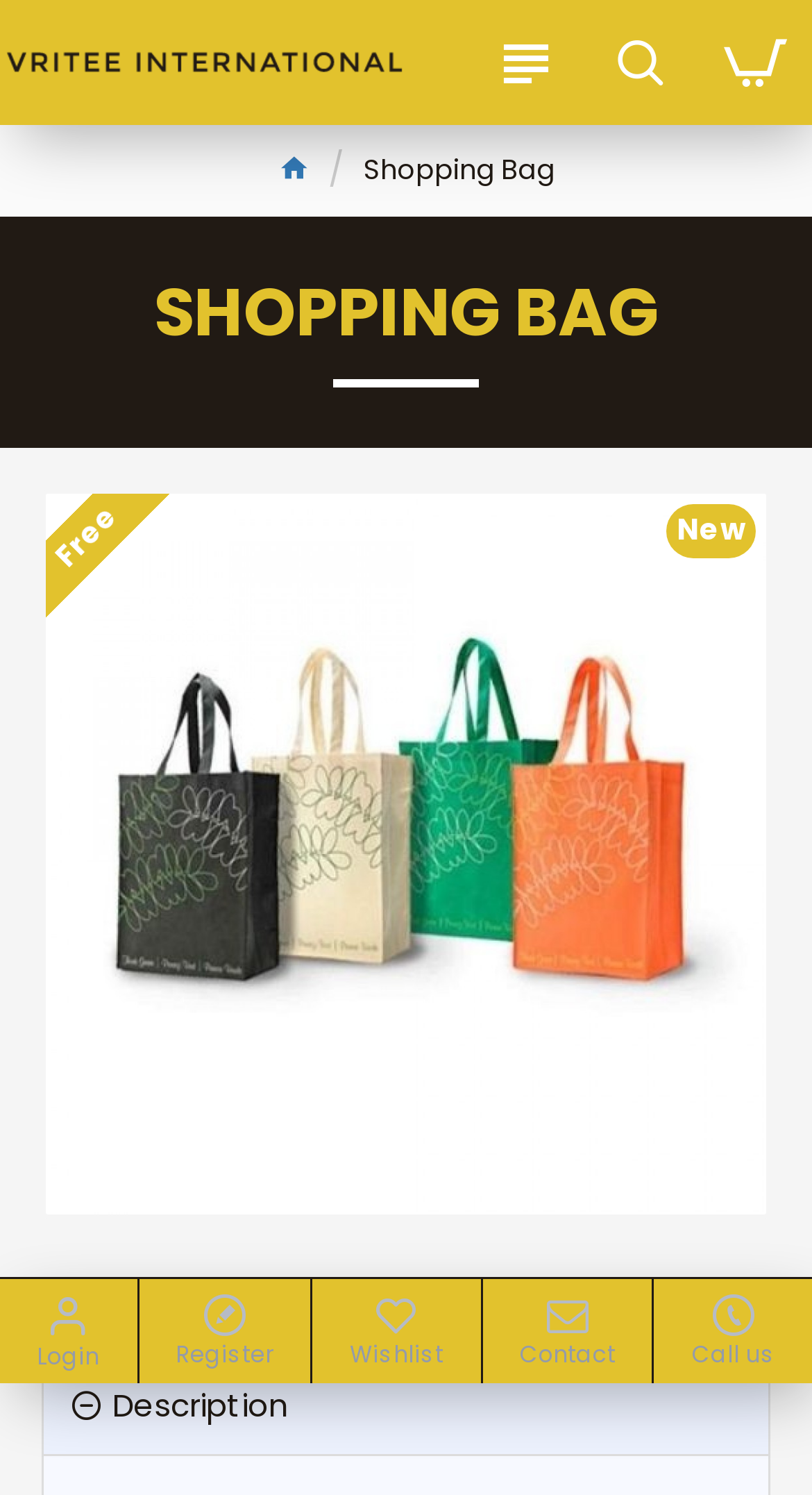Pinpoint the bounding box coordinates of the clickable element to carry out the following instruction: "view shopping bag."

[0.447, 0.101, 0.683, 0.128]